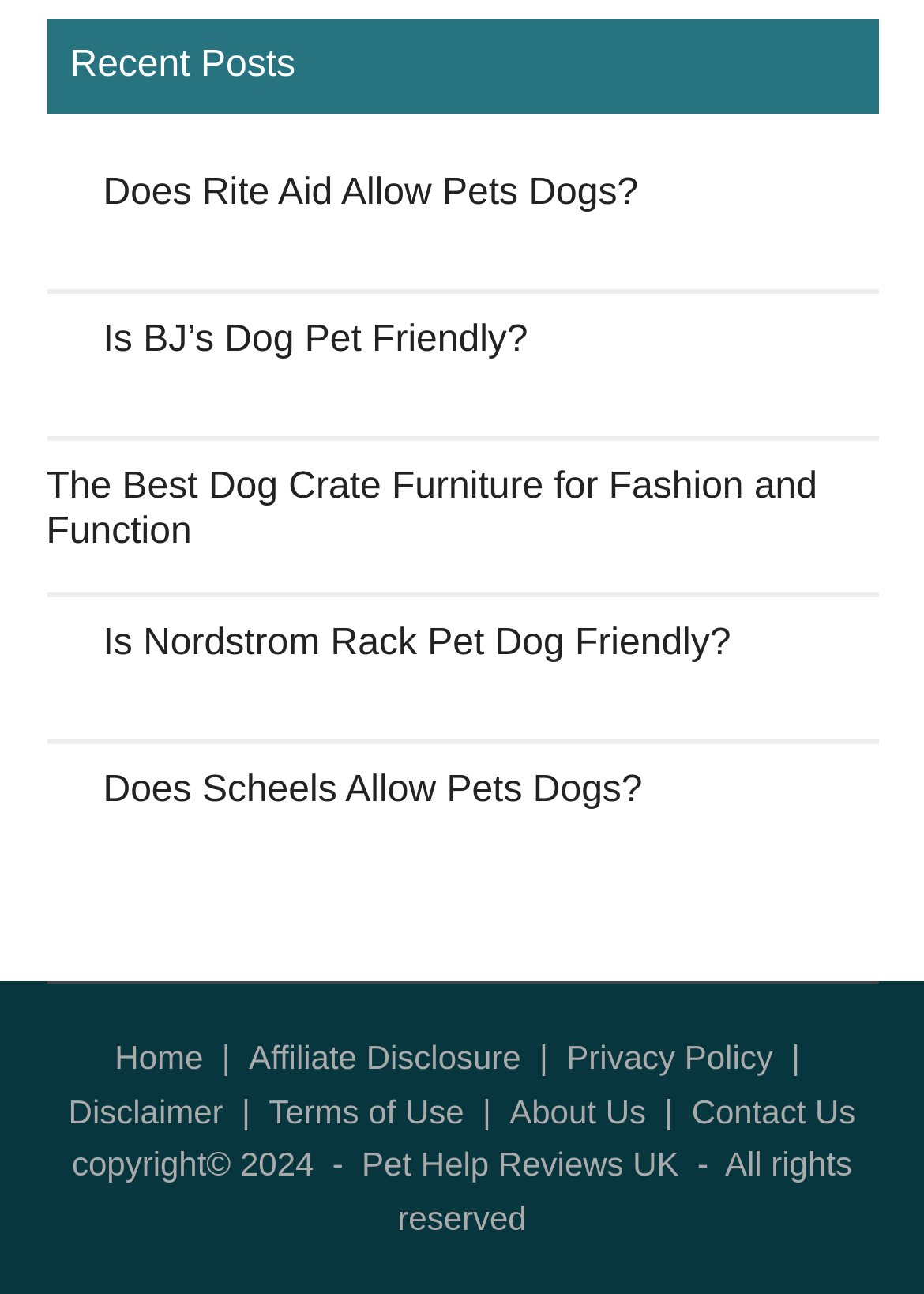Reply to the question with a single word or phrase:
What type of content does the website provide?

Pet-related information